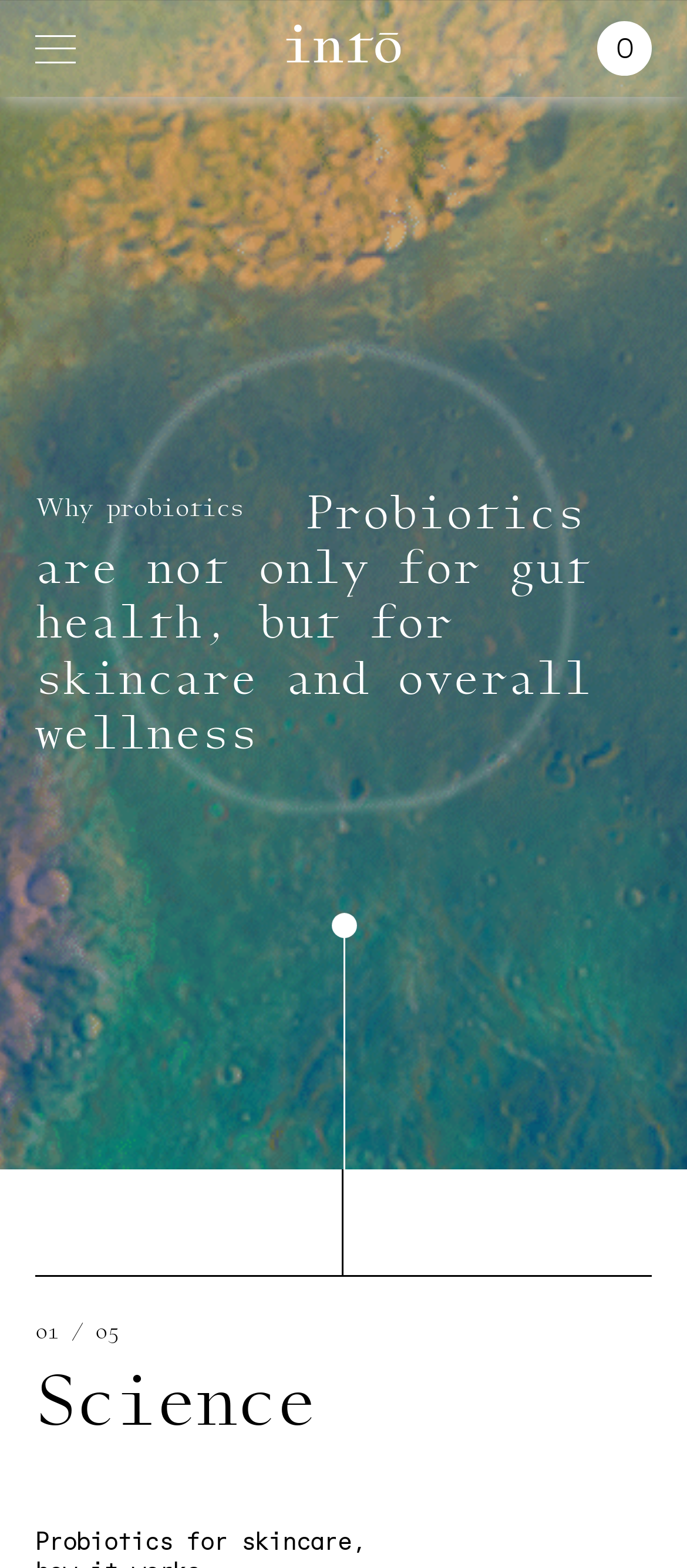How many sections are there on this webpage?
Please look at the screenshot and answer in one word or a short phrase.

Three